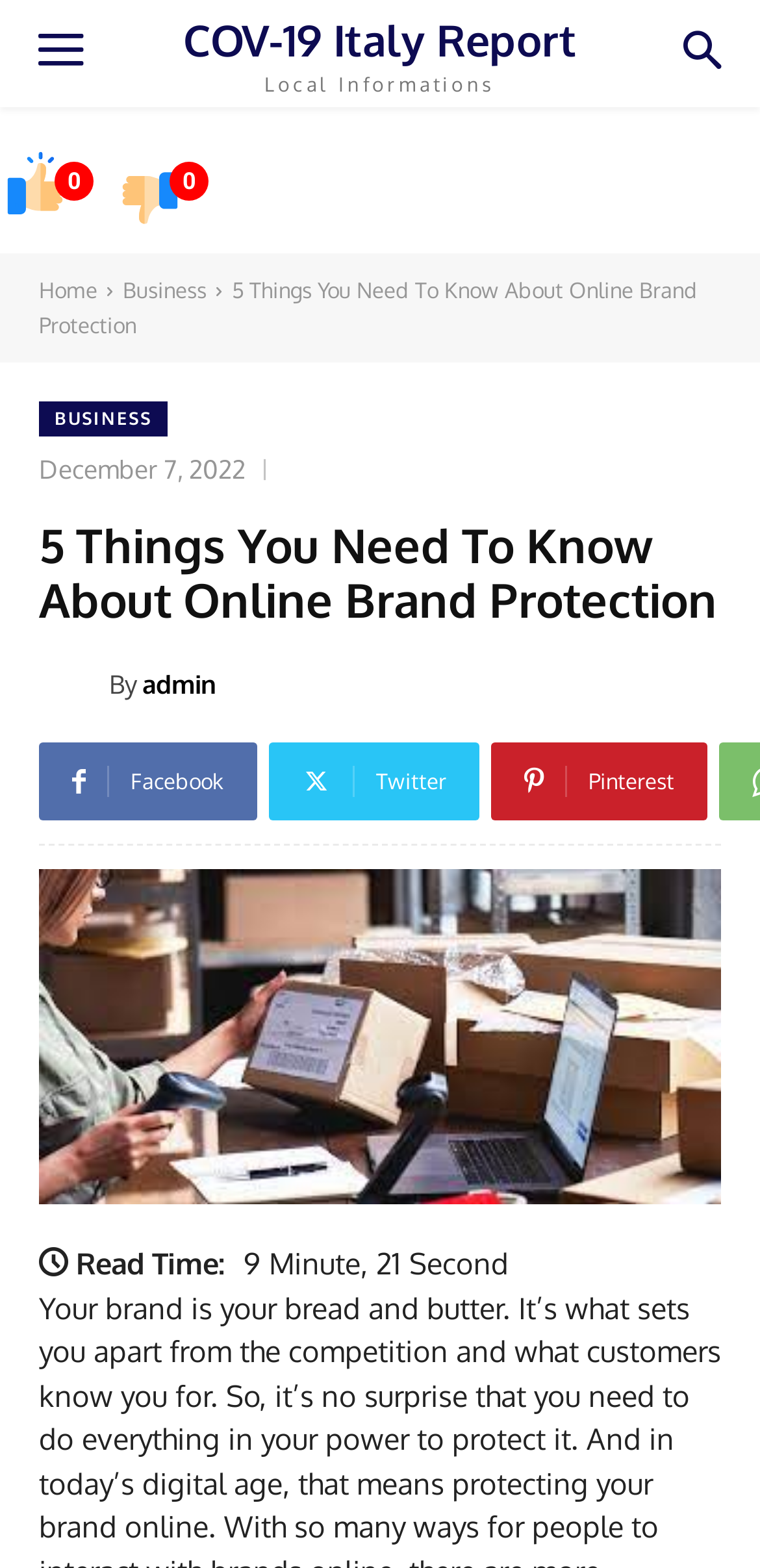How long does it take to read the blog post?
Look at the image and answer the question using a single word or phrase.

9 minutes, 21 seconds